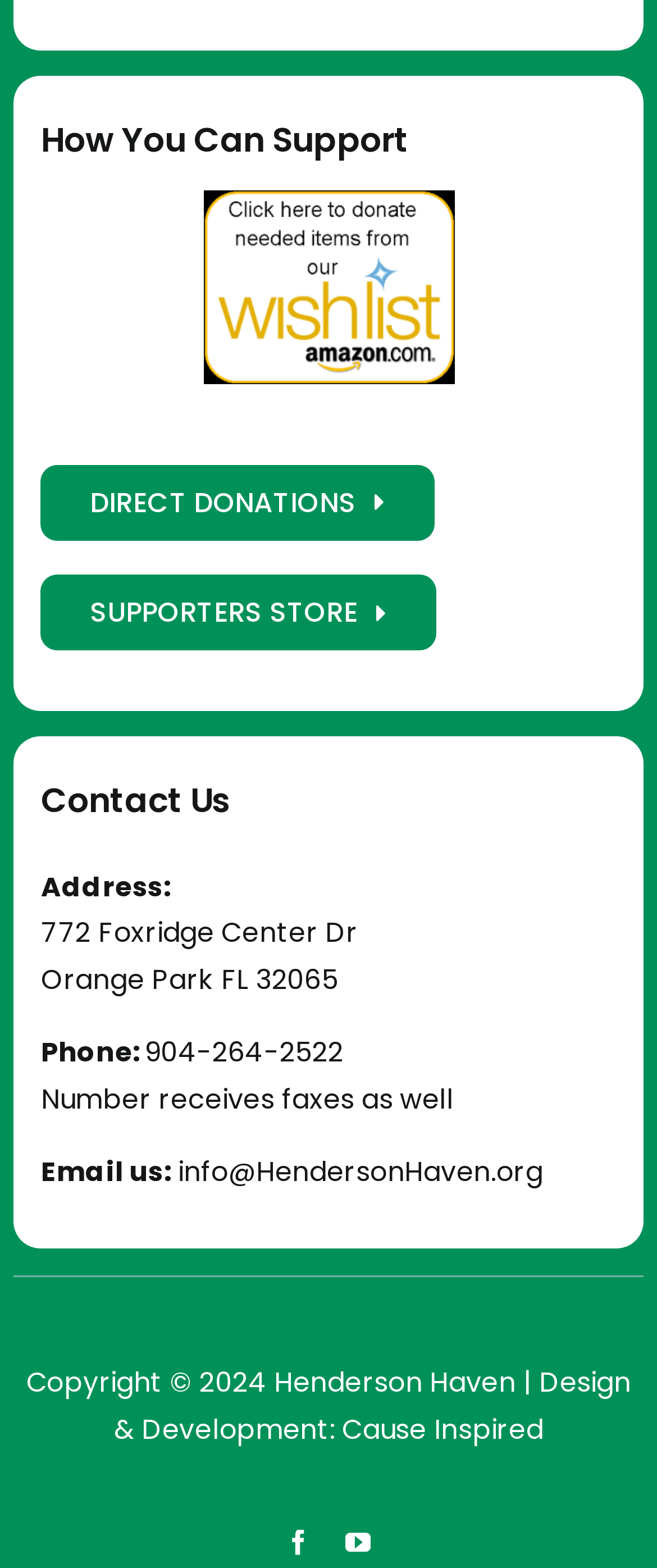What is the name of the organization?
Examine the webpage screenshot and provide an in-depth answer to the question.

I found the name of the organization by looking at the copyright information at the bottom of the page, which says 'Copyright © 2024 Henderson Haven'.